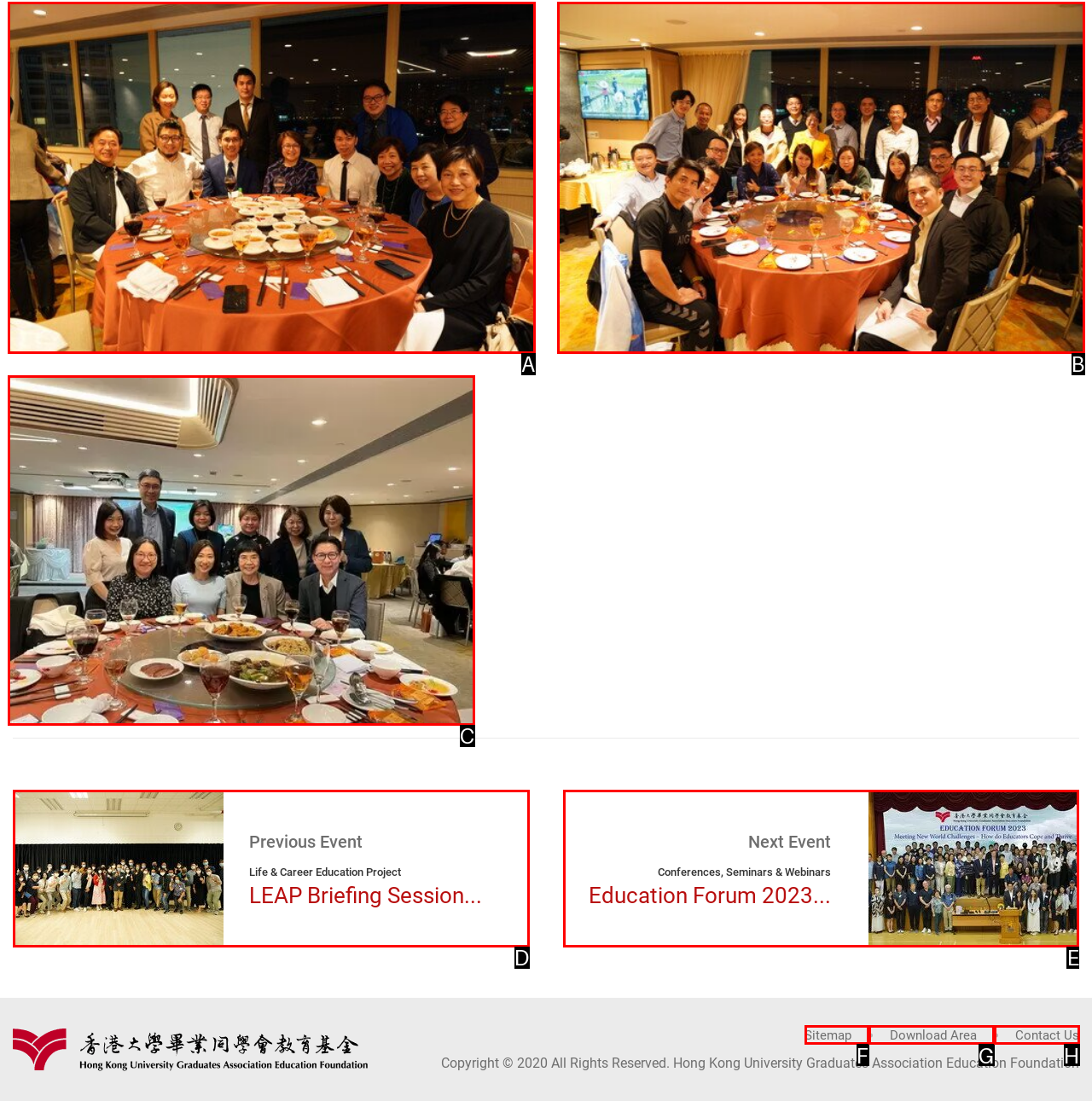From the given options, indicate the letter that corresponds to the action needed to complete this task: Explore Education Forum 2023 event. Respond with only the letter.

E